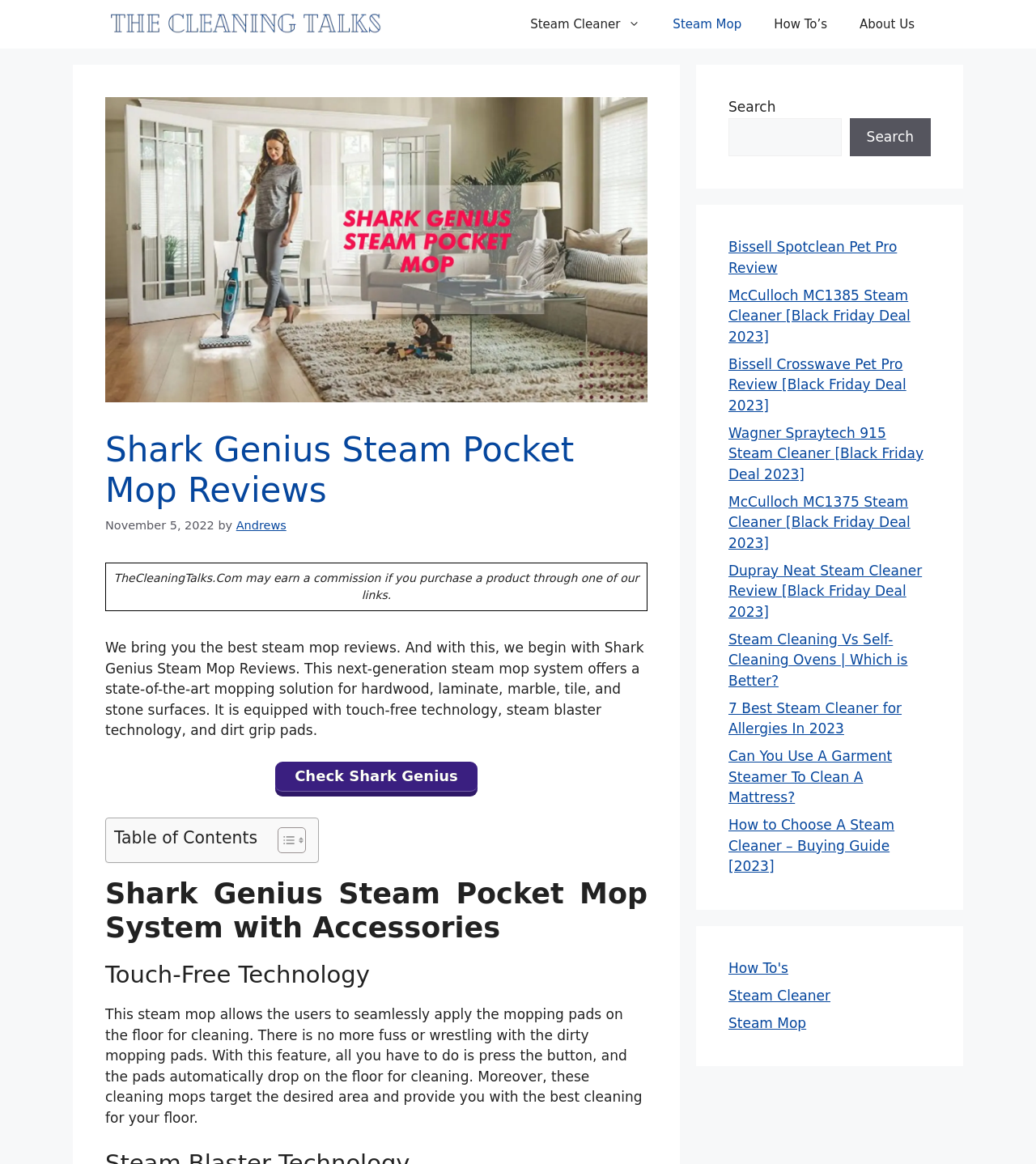Pinpoint the bounding box coordinates for the area that should be clicked to perform the following instruction: "Check Shark Genius".

[0.266, 0.654, 0.461, 0.684]